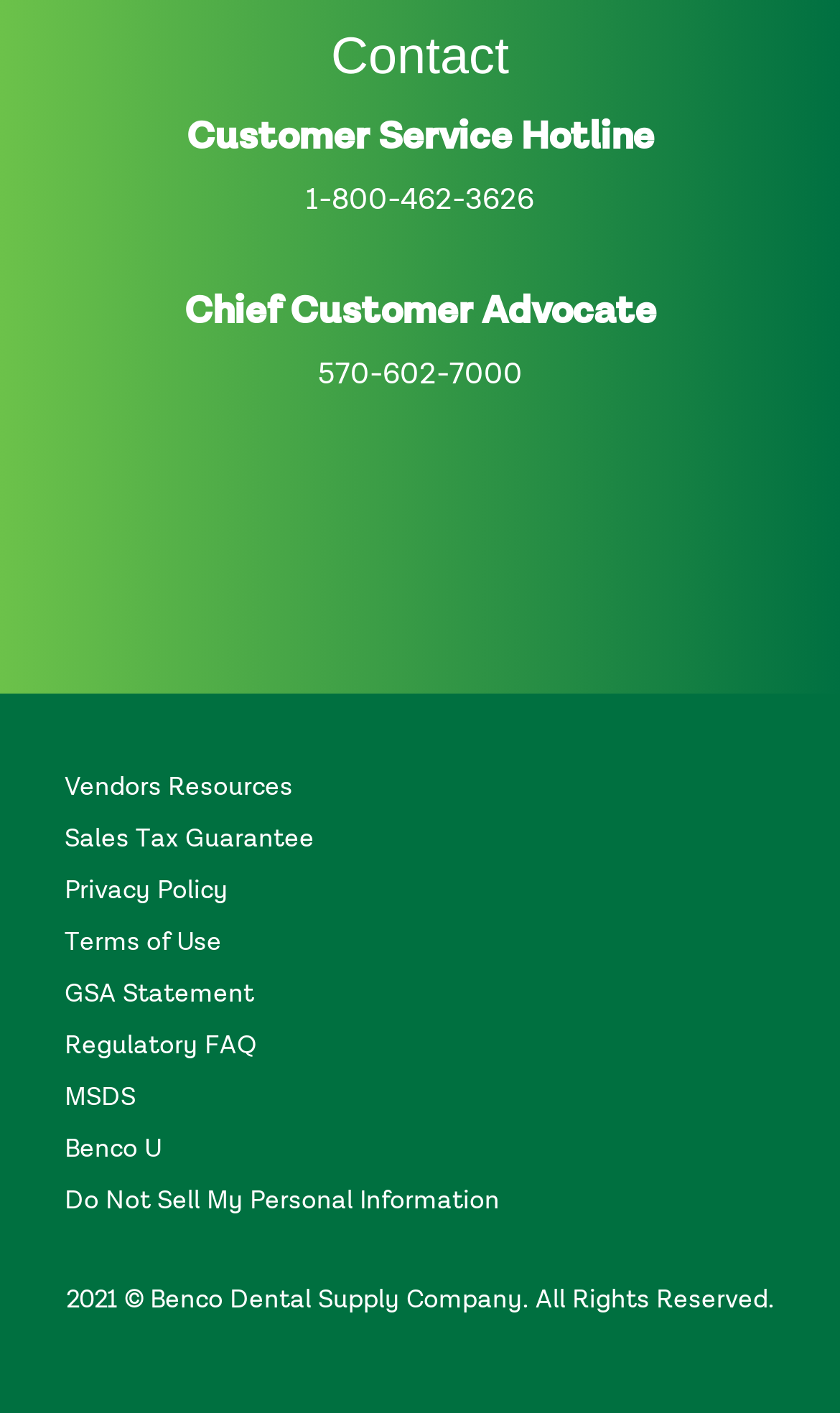Show the bounding box coordinates of the region that should be clicked to follow the instruction: "Call the customer service hotline."

[0.364, 0.131, 0.636, 0.152]